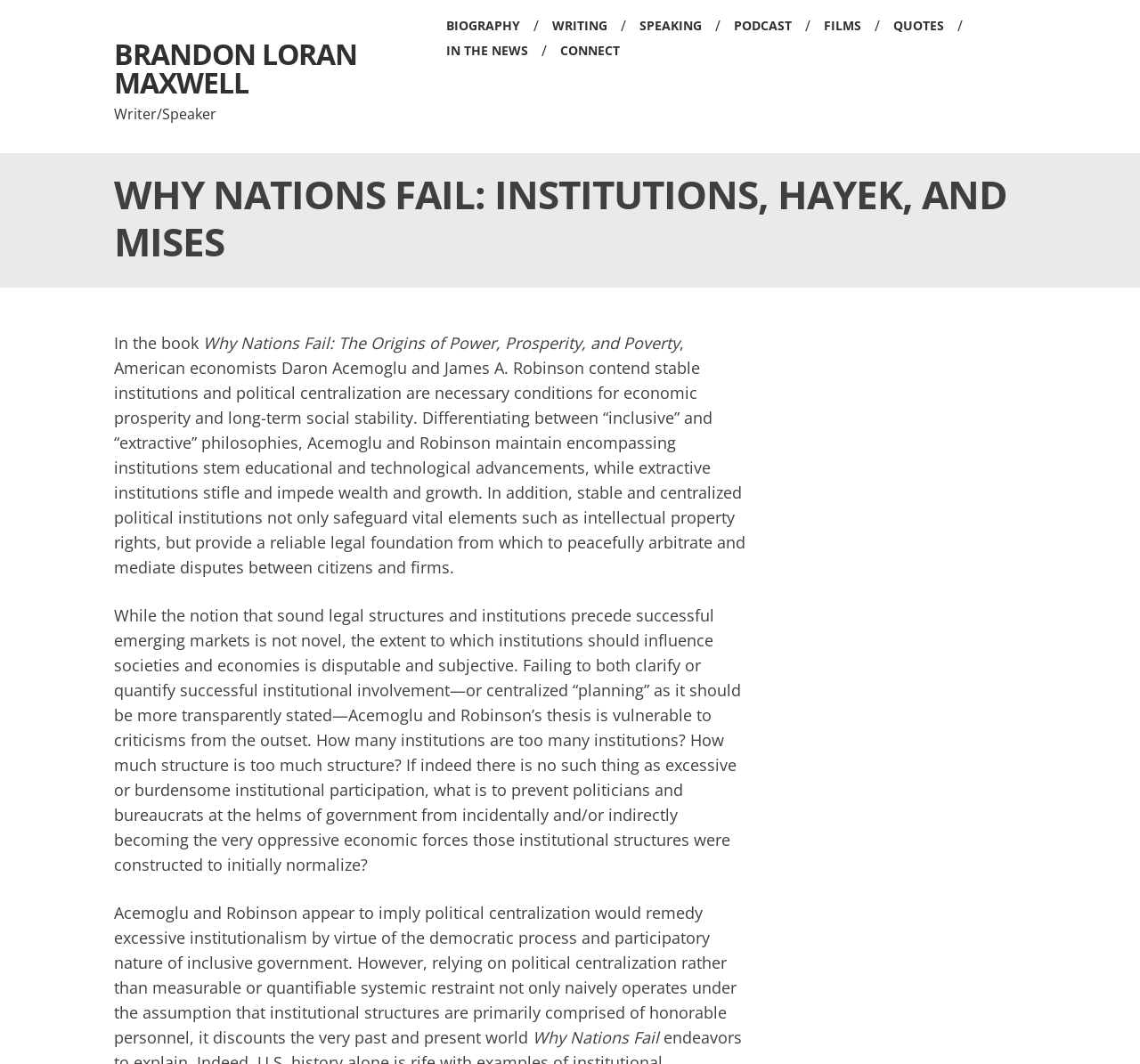Please find the bounding box coordinates of the element that must be clicked to perform the given instruction: "Visit the 'WRITING' page". The coordinates should be four float numbers from 0 to 1, i.e., [left, top, right, bottom].

[0.485, 0.013, 0.545, 0.036]